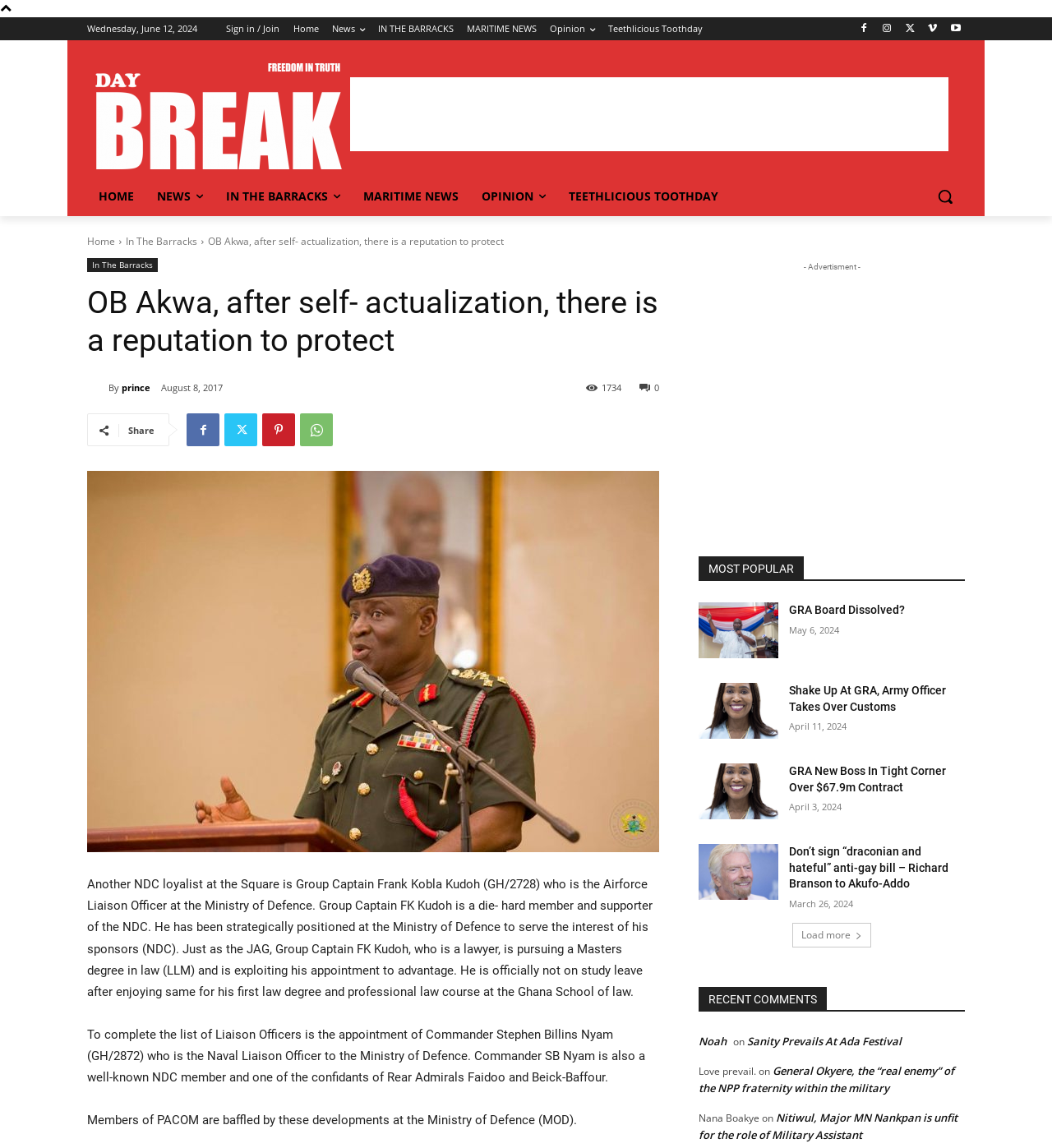What is the title or heading displayed on the webpage?

OB Akwa, after self- actualization, there is a reputation to protect